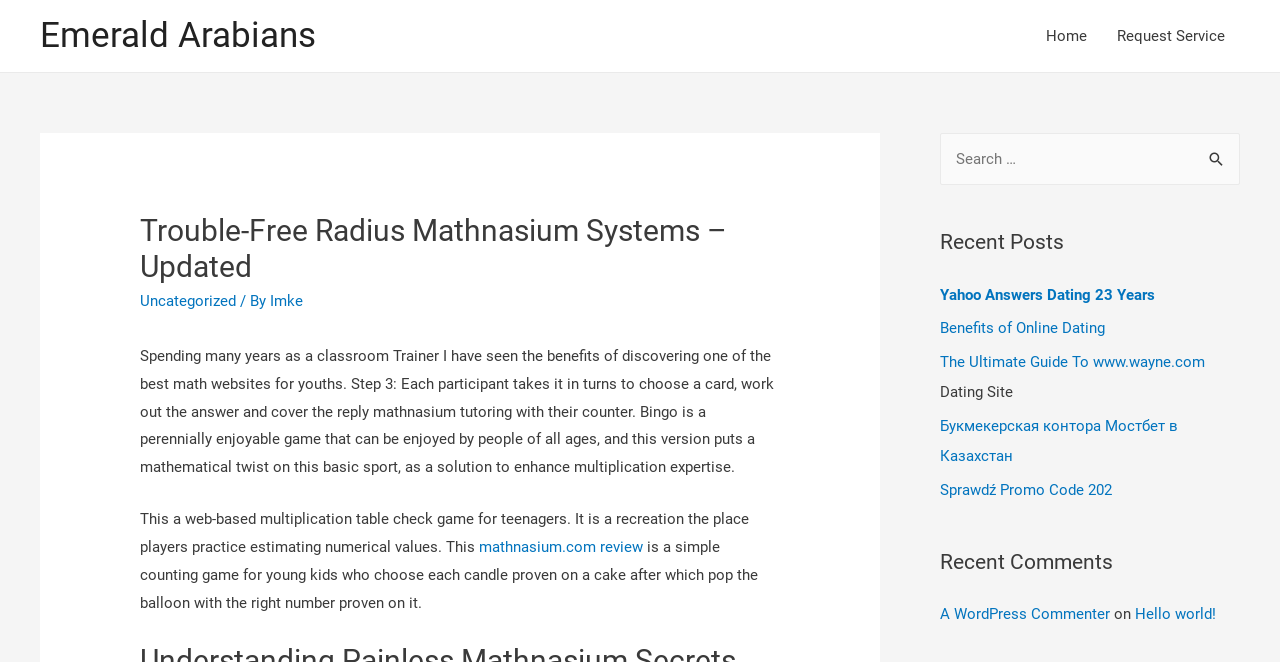Locate the bounding box coordinates of the element that should be clicked to fulfill the instruction: "Click the 'Home' link".

[0.805, 0.0, 0.861, 0.109]